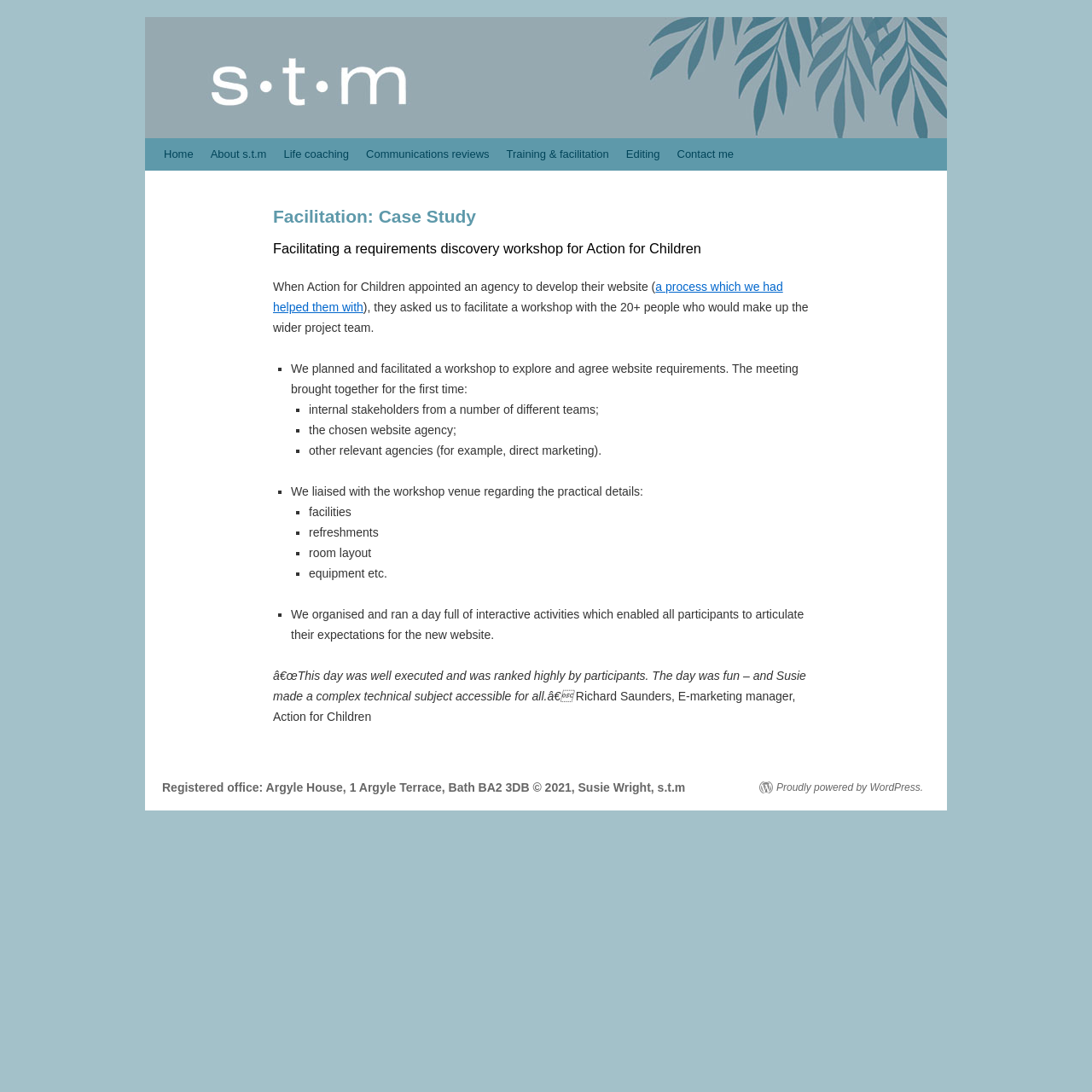Please identify the bounding box coordinates of the element on the webpage that should be clicked to follow this instruction: "Learn more about facilitating a requirements discovery workshop". The bounding box coordinates should be given as four float numbers between 0 and 1, formatted as [left, top, right, bottom].

[0.25, 0.256, 0.717, 0.287]